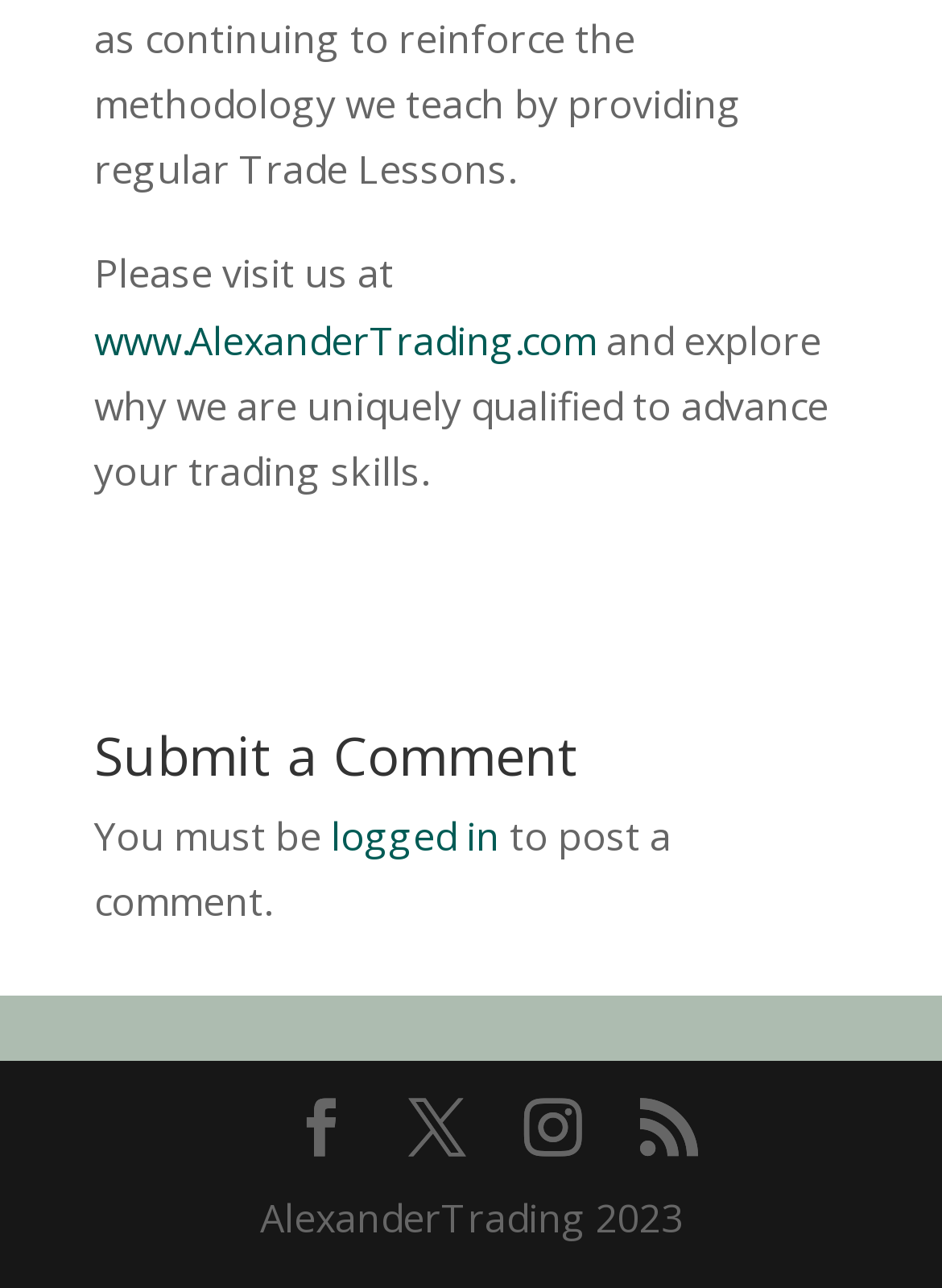What is the website URL mentioned?
Based on the image, answer the question with as much detail as possible.

The website URL is mentioned in the static text element 'Please visit us at www.AlexanderTrading.com' which is located at the top of the webpage.